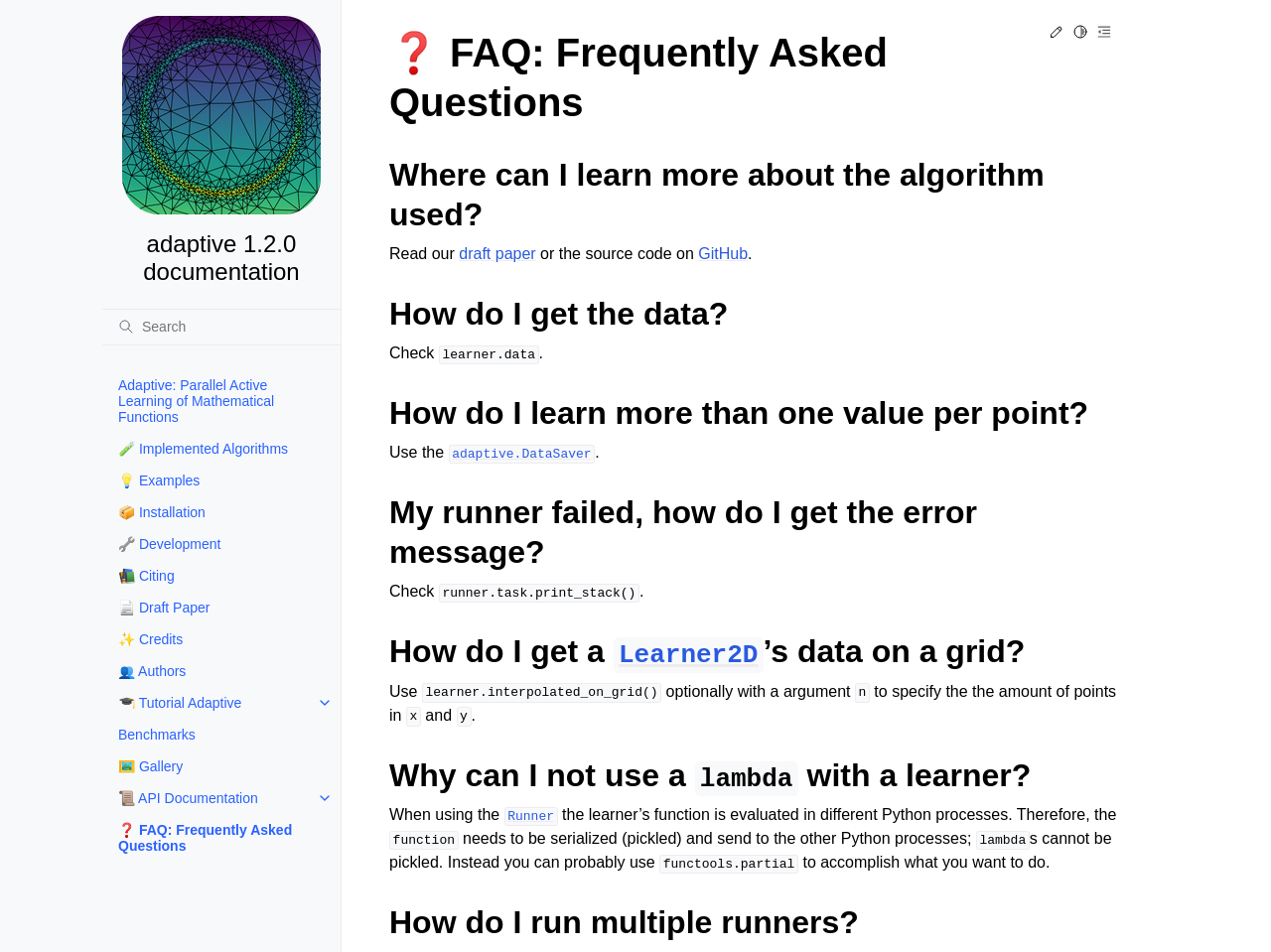How can I use a lambda with a learner? Examine the screenshot and reply using just one word or a brief phrase.

You cannot